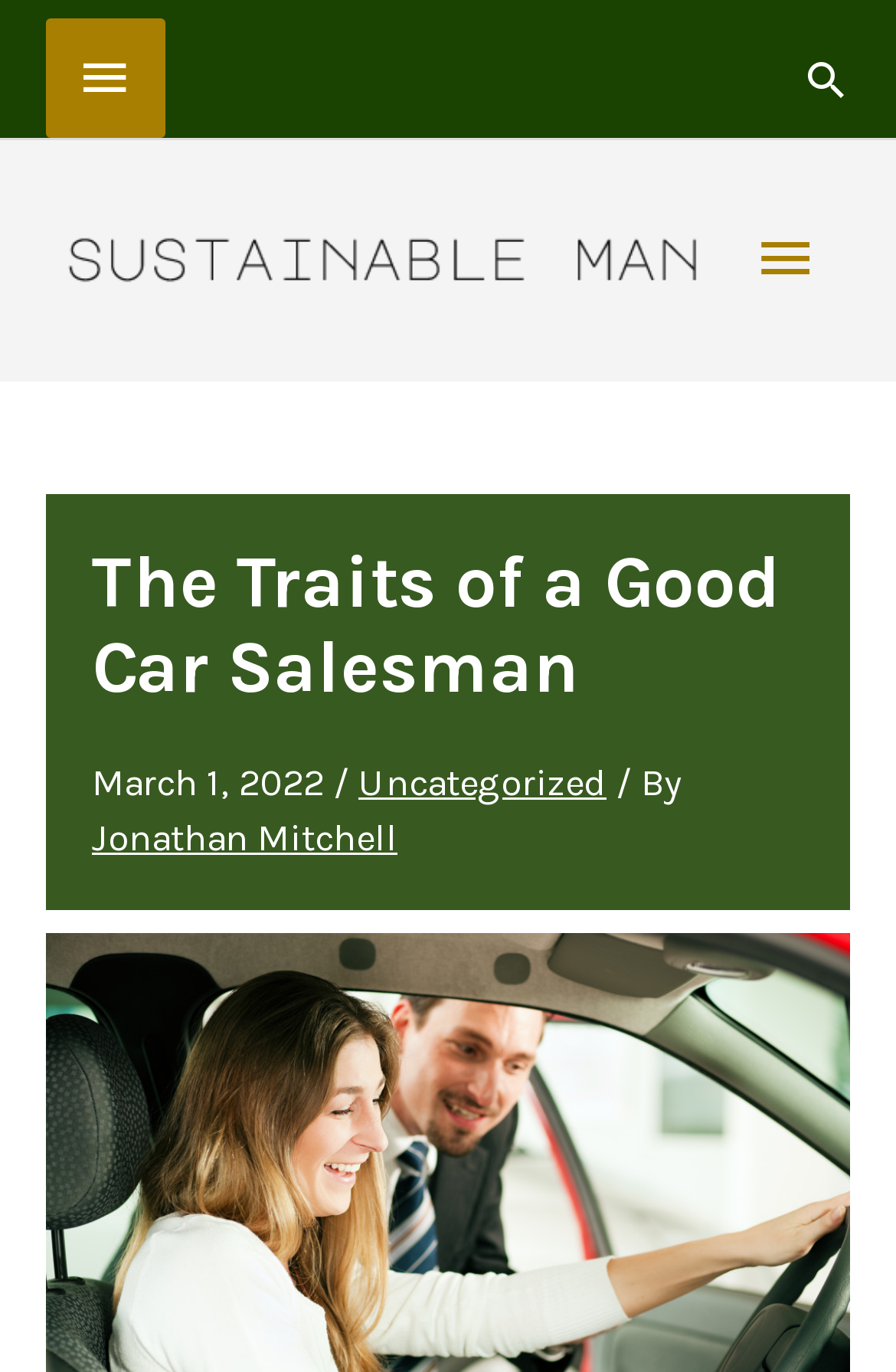Answer briefly with one word or phrase:
What is the logo of the website?

Sustainable Man